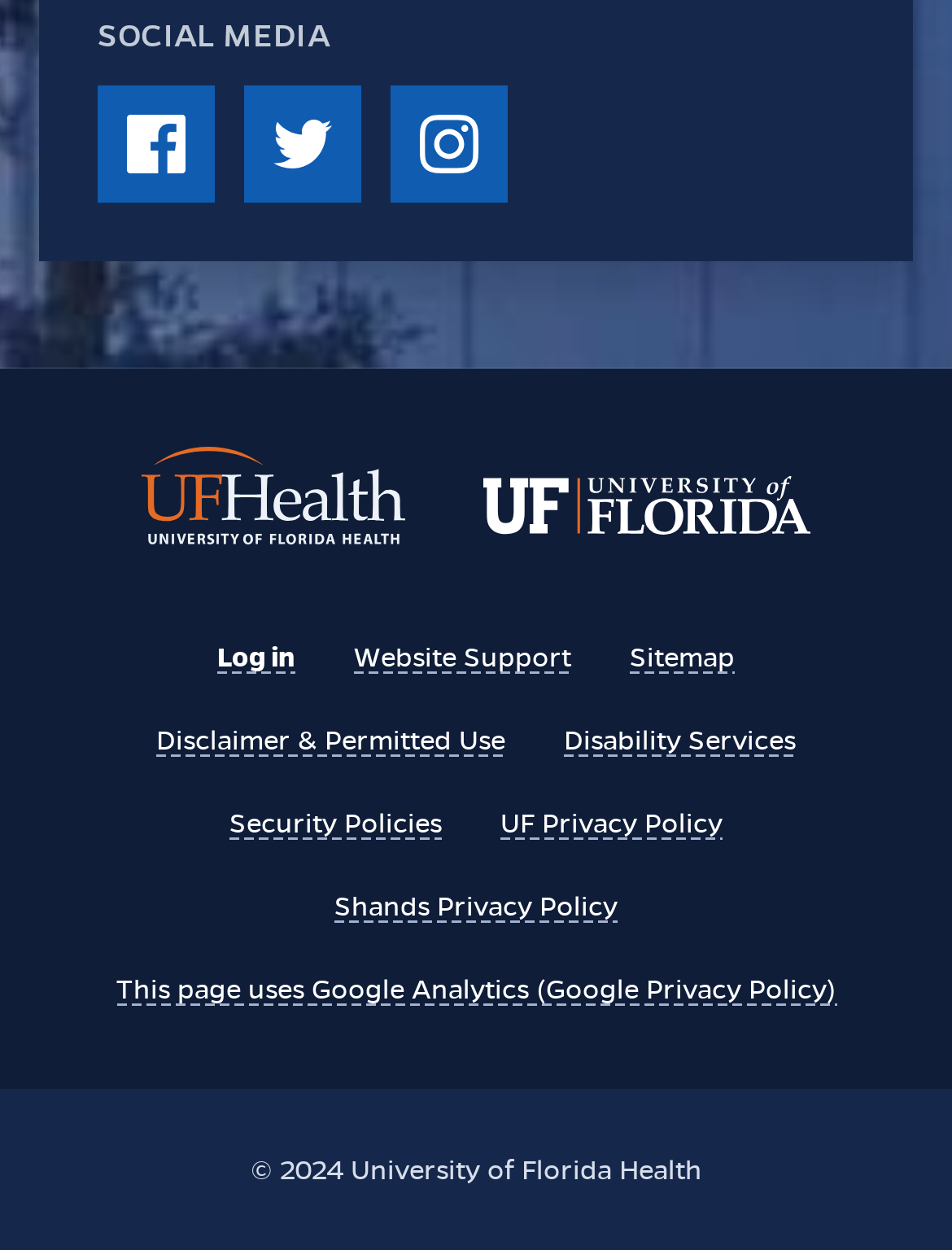What is the name of the health organization?
Please provide a single word or phrase as your answer based on the image.

UF Health